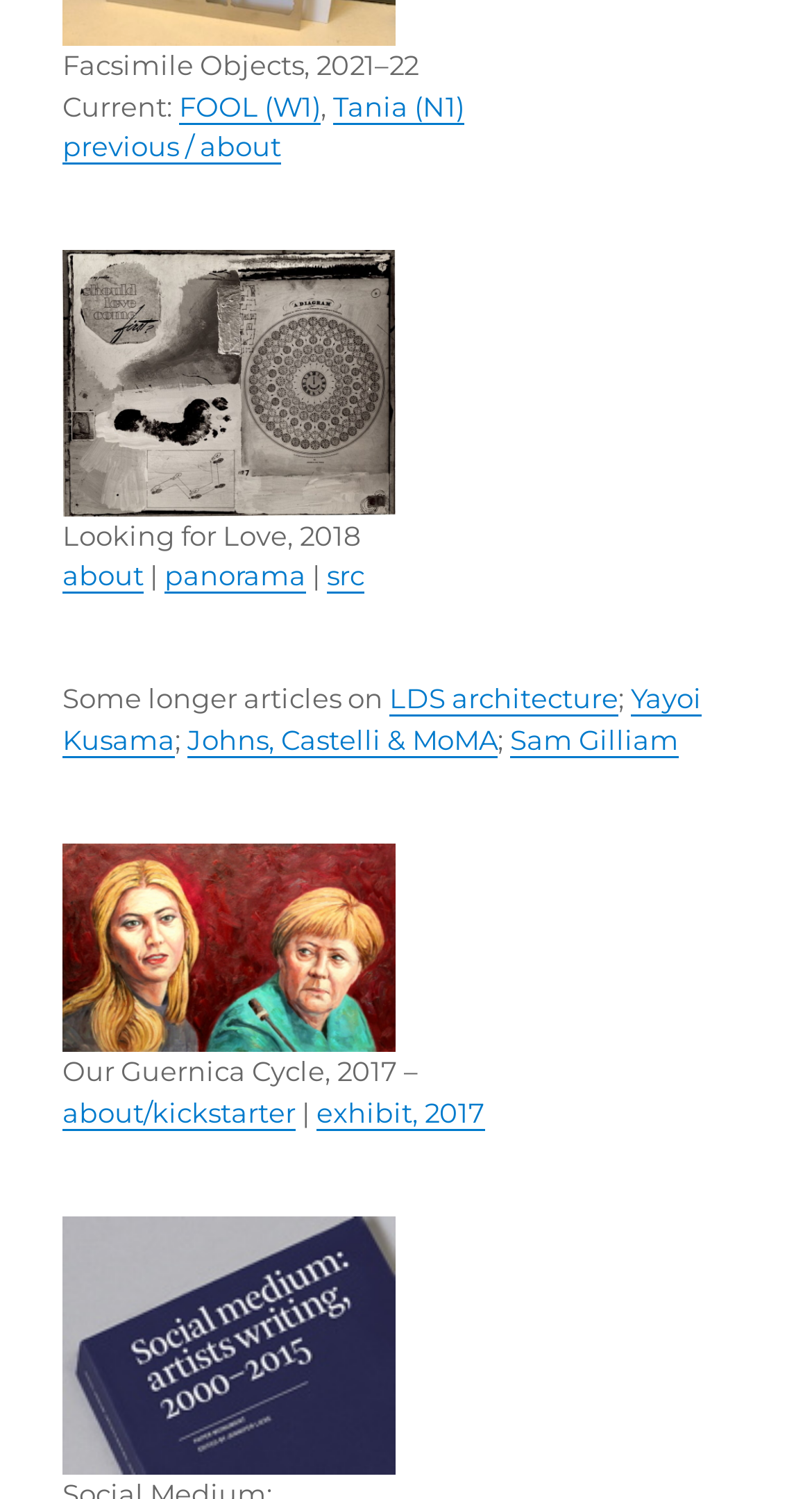Could you specify the bounding box coordinates for the clickable section to complete the following instruction: "View Our Guernica Cycle exhibit"?

[0.39, 0.73, 0.597, 0.753]